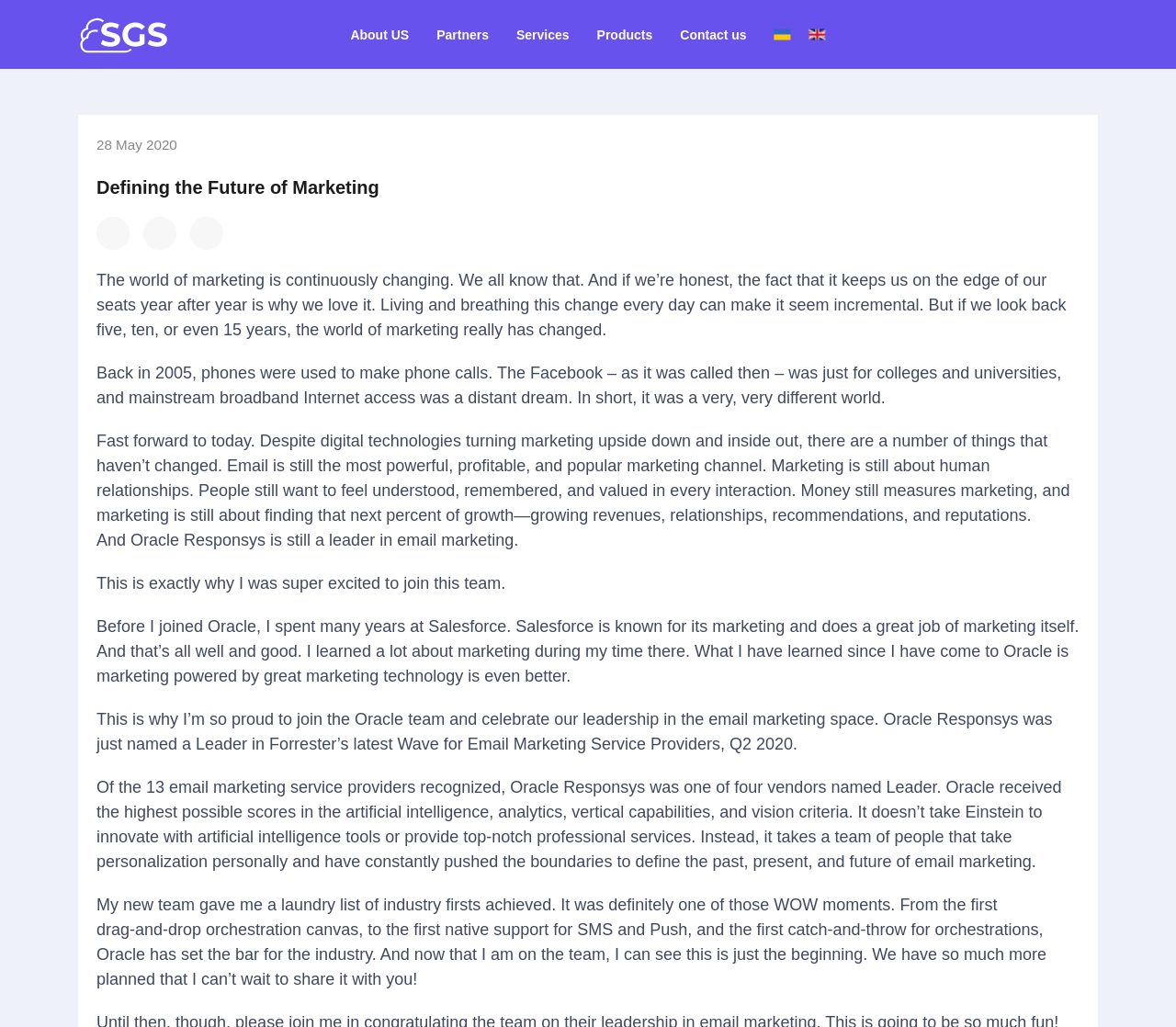Predict the bounding box of the UI element based on the description: "Partners". The coordinates should be four float numbers between 0 and 1, formatted as [left, top, right, bottom].

[0.359, 0.0, 0.427, 0.067]